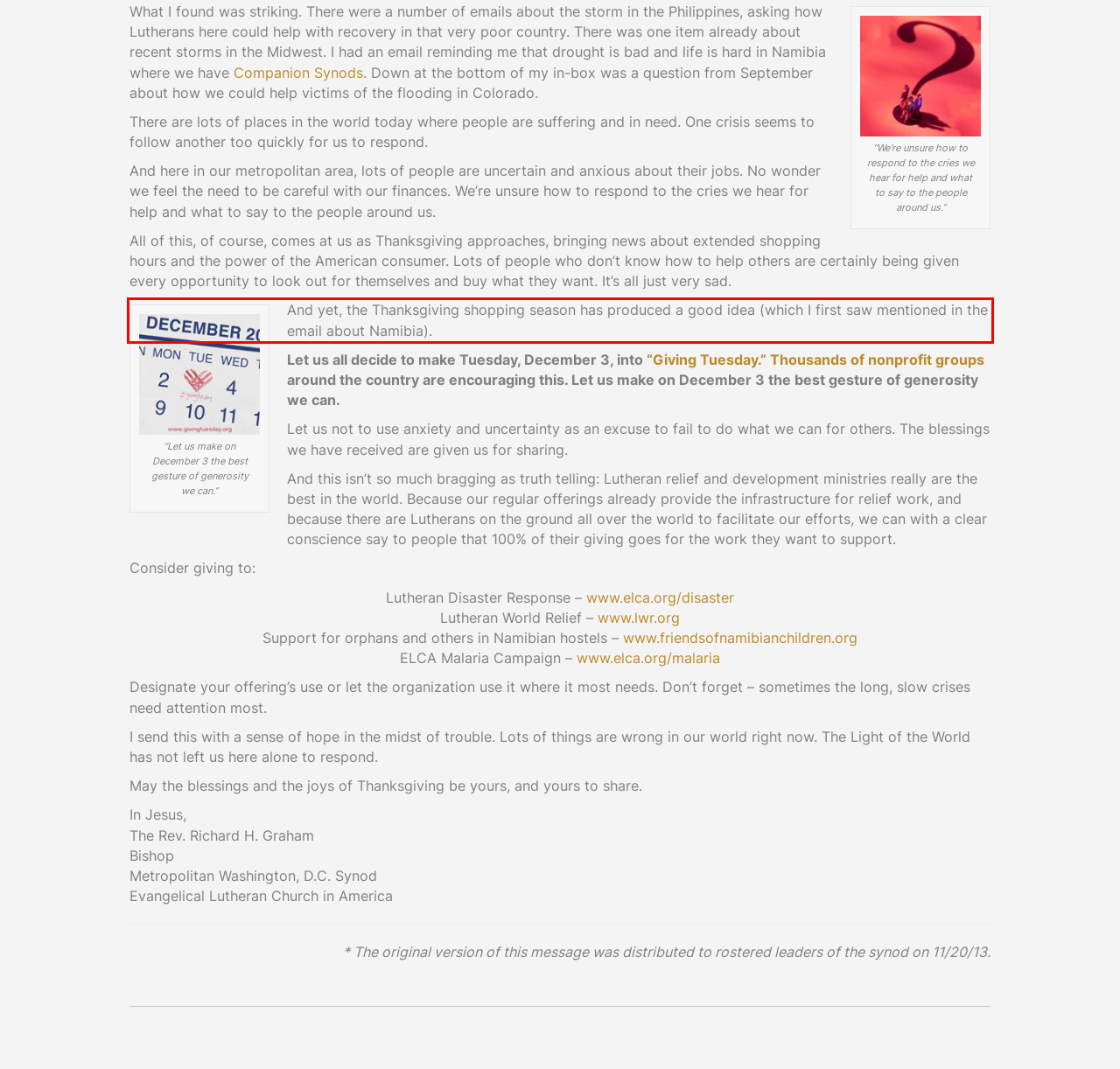Analyze the screenshot of the webpage that features a red bounding box and recognize the text content enclosed within this red bounding box.

And yet, the Thanksgiving shopping season has produced a good idea (which I first saw mentioned in the email about Namibia).